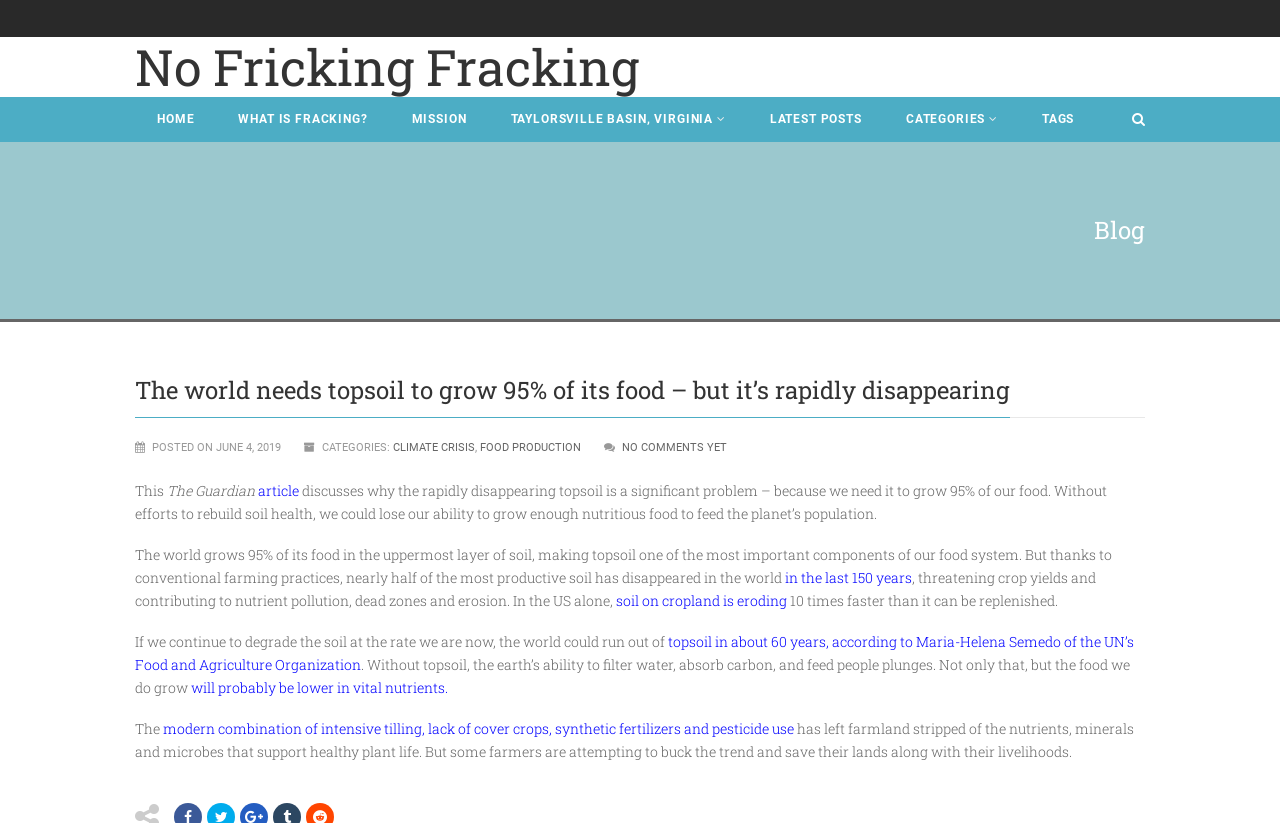For the following element description, predict the bounding box coordinates in the format (top-left x, top-left y, bottom-right x, bottom-right y). All values should be floating point numbers between 0 and 1. Description: Home

[0.113, 0.118, 0.161, 0.173]